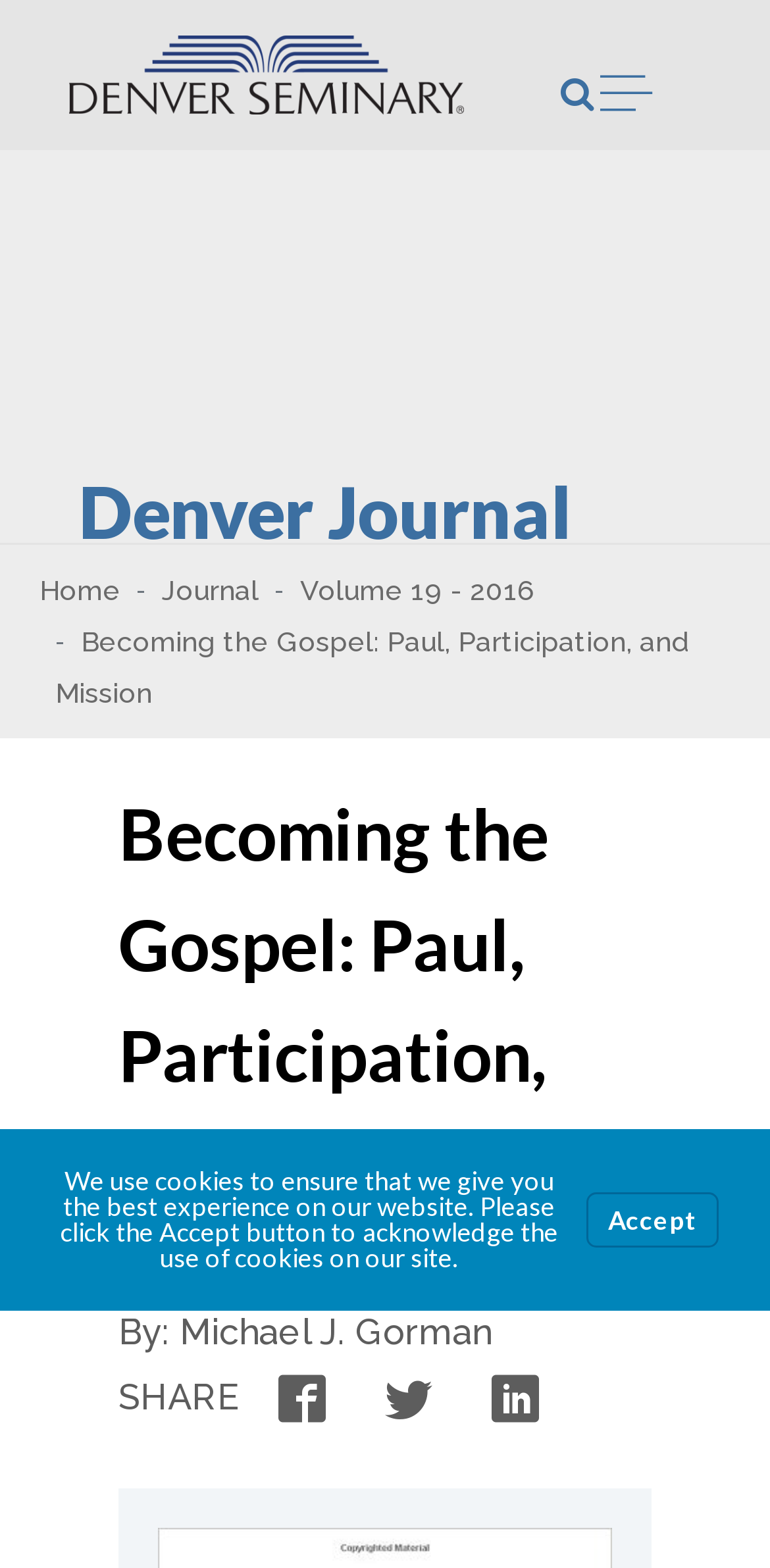Determine the coordinates of the bounding box that should be clicked to complete the instruction: "View Volume 19 - 2016". The coordinates should be represented by four float numbers between 0 and 1: [left, top, right, bottom].

[0.39, 0.366, 0.695, 0.386]